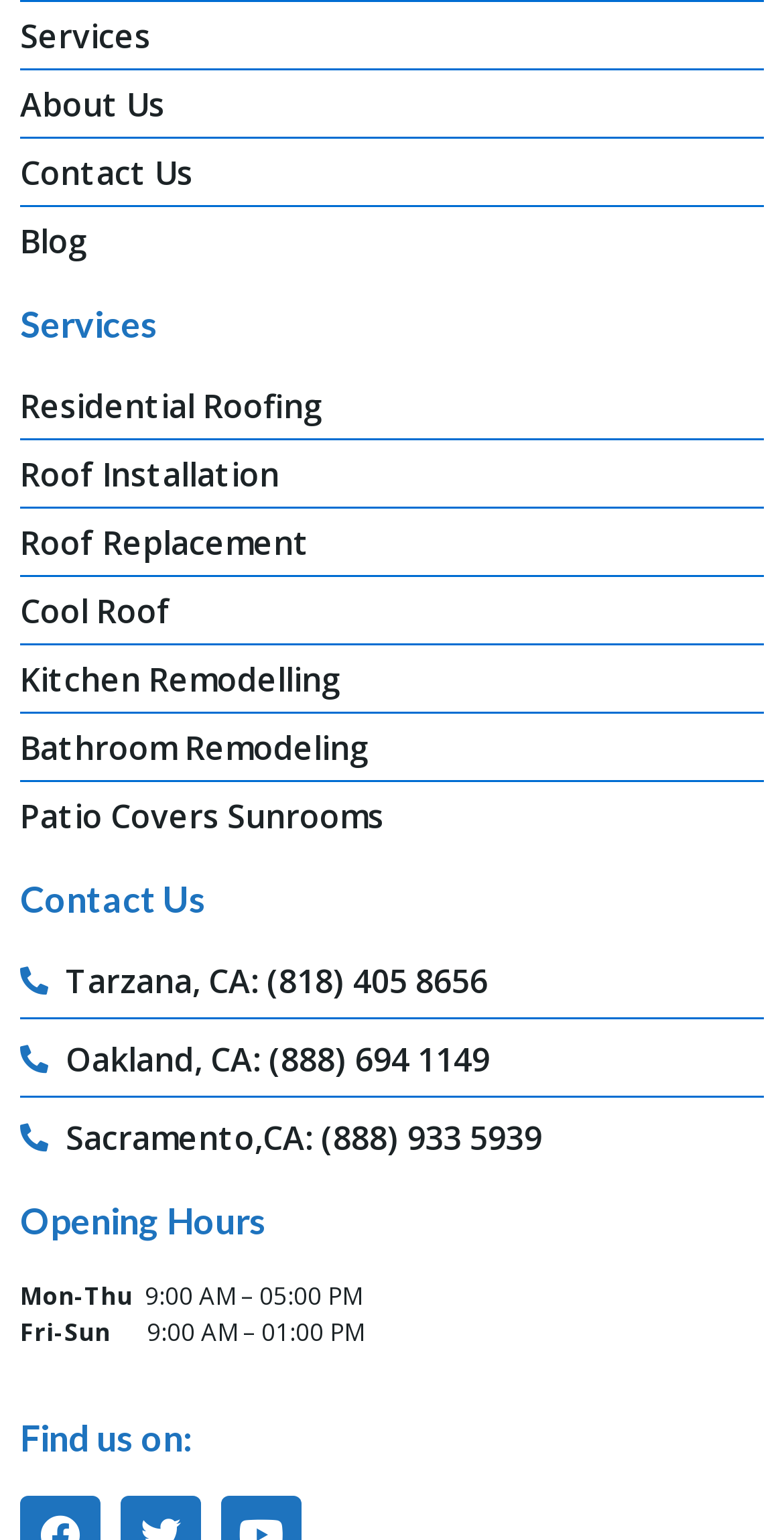Locate the UI element described by Sacramento,CA: (888) 933 5939 and provide its bounding box coordinates. Use the format (top-left x, top-left y, bottom-right x, bottom-right y) with all values as floating point numbers between 0 and 1.

[0.026, 0.723, 0.974, 0.754]